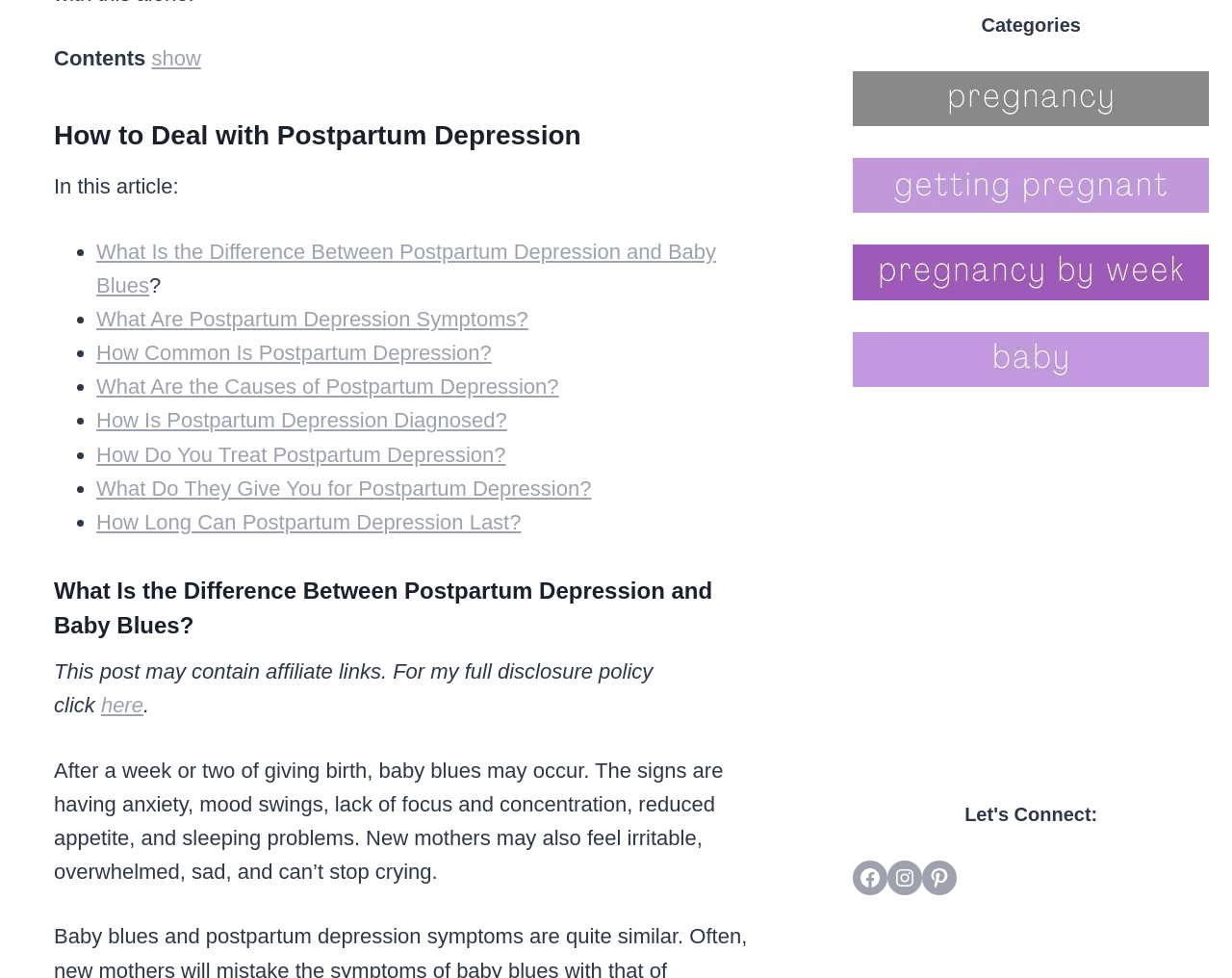Locate the bounding box coordinates of the region to be clicked to comply with the following instruction: "Click on 'How Common Is Postpartum Depression?'". The coordinates must be four float numbers between 0 and 1, in the form [left, top, right, bottom].

[0.078, 0.349, 0.399, 0.373]